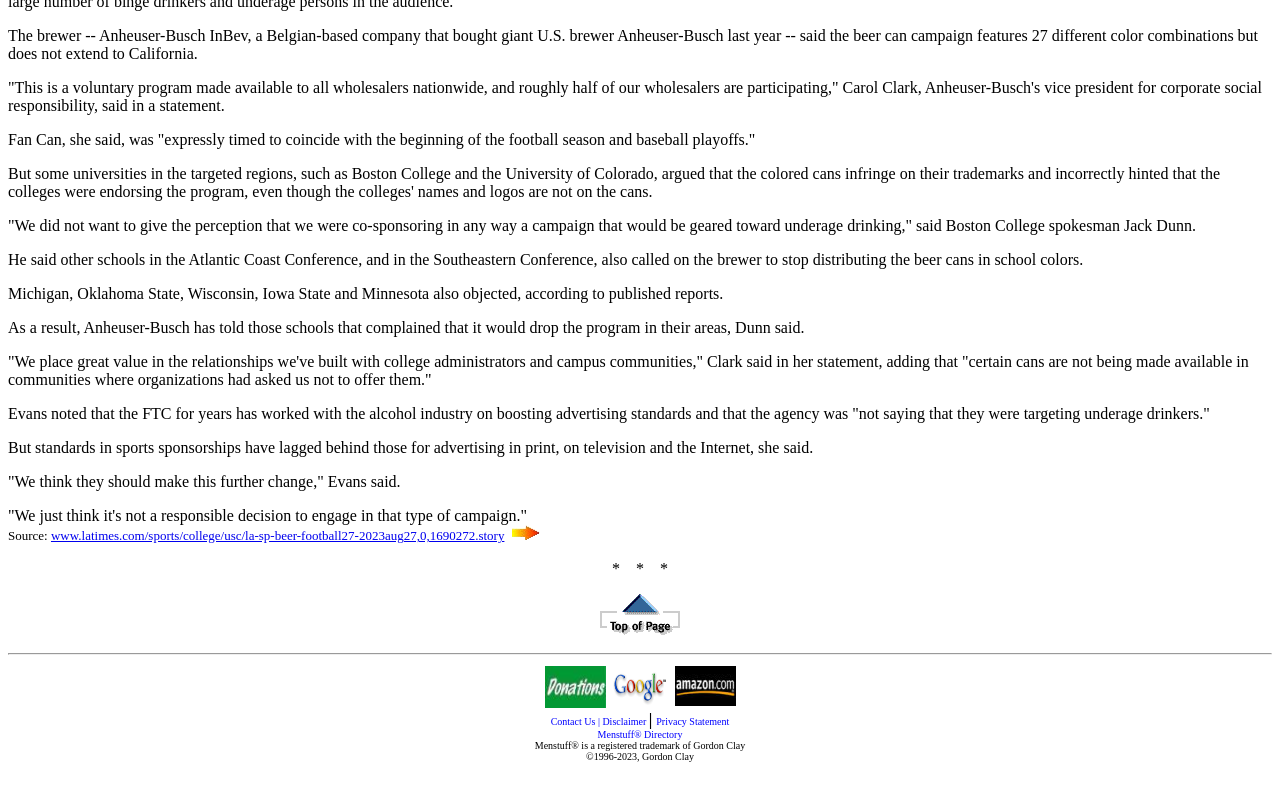What is the reason given by Boston College for not wanting the beer cans in school colors?
Please provide a comprehensive and detailed answer to the question.

The article quotes Boston College spokesman Jack Dunn as saying 'We did not want to give the perception that we were co-sponsoring in any way a campaign that would be geared toward underage drinking', providing the reason behind their objection.